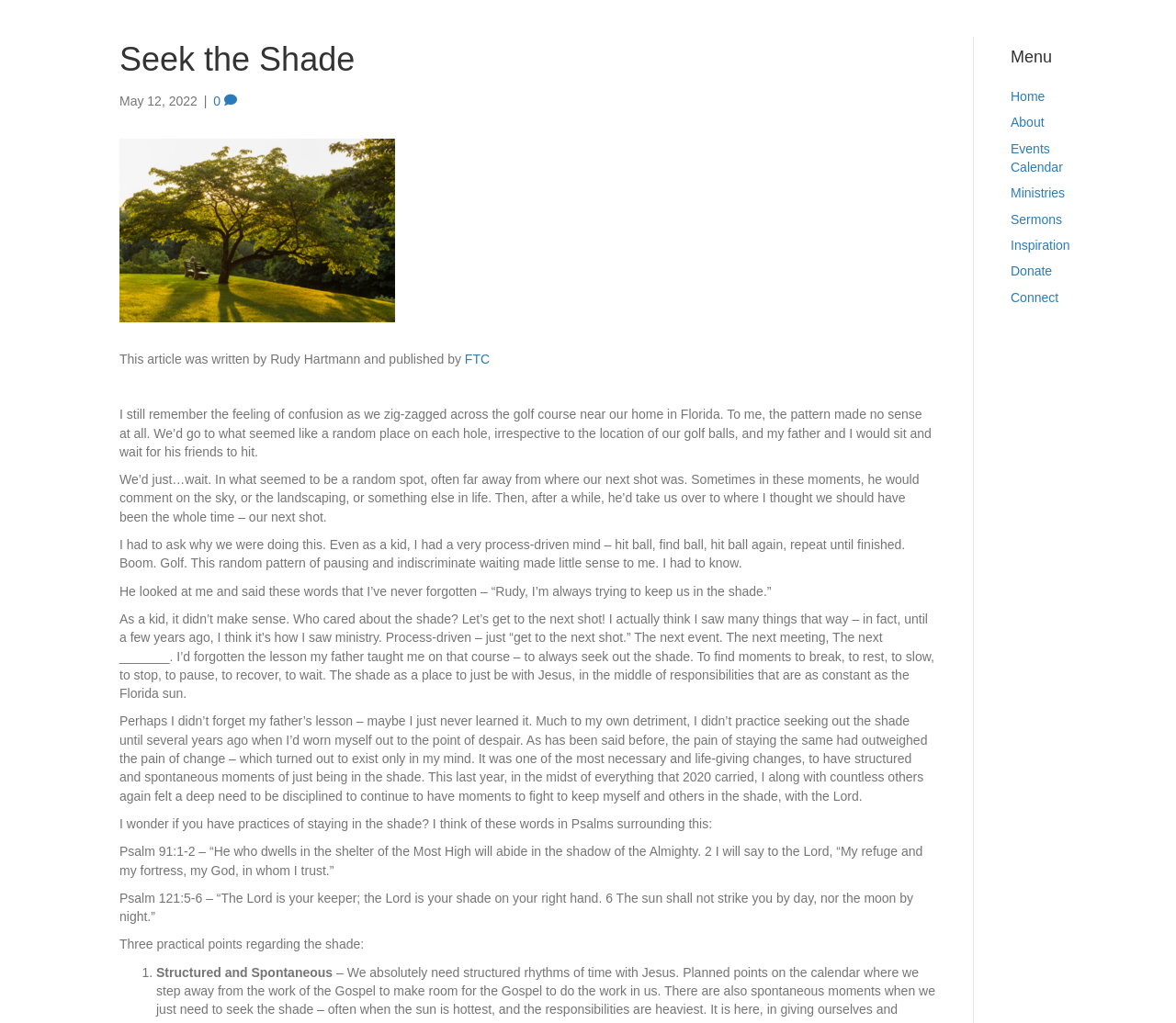Please indicate the bounding box coordinates for the clickable area to complete the following task: "Click on the 'FTC' link". The coordinates should be specified as four float numbers between 0 and 1, i.e., [left, top, right, bottom].

[0.395, 0.344, 0.416, 0.358]